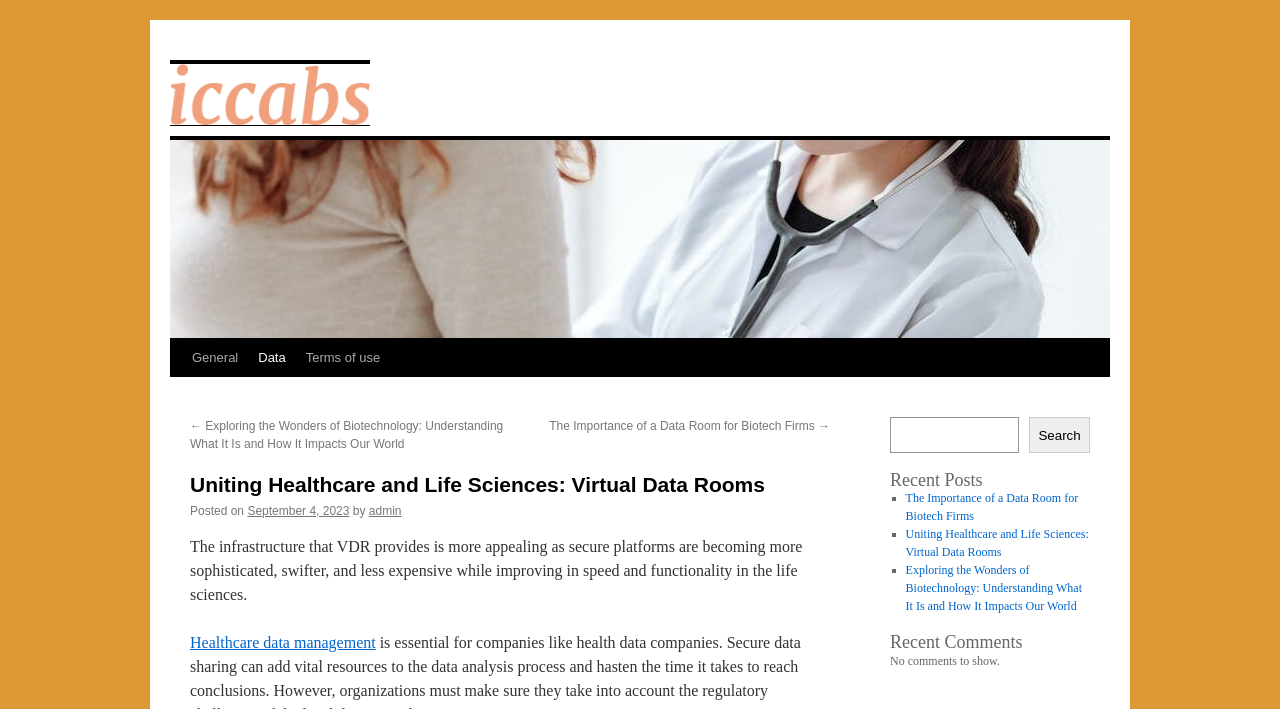Extract the heading text from the webpage.

Uniting Healthcare and Life Sciences: Virtual Data Rooms